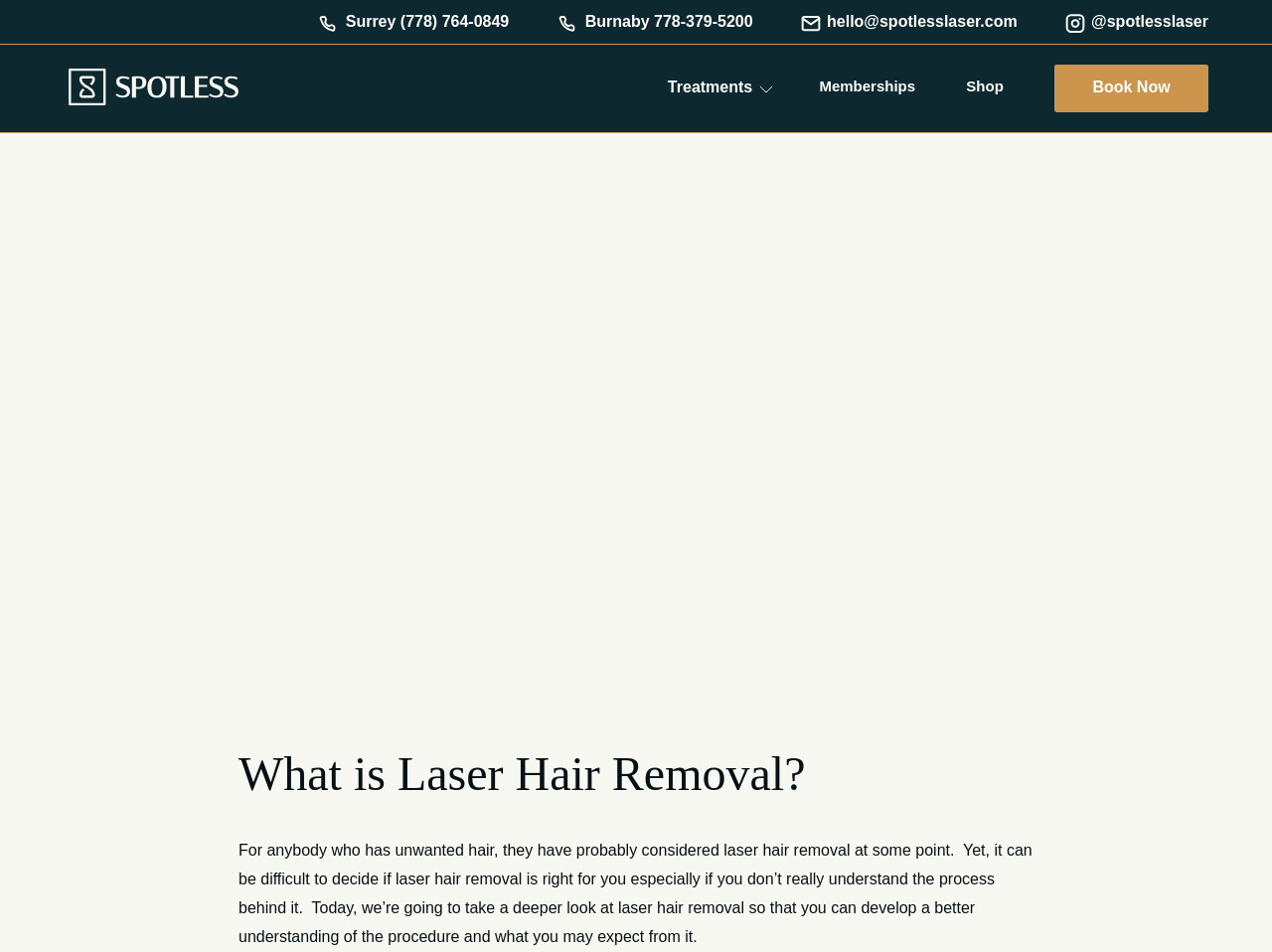What is the phone number for Surrey location?
Use the image to give a comprehensive and detailed response to the question.

I found the phone number for Surrey location by looking at the link element with the text 'Surrey (778) 764-0849' which has a bounding box coordinate of [0.249, 0.012, 0.4, 0.035].